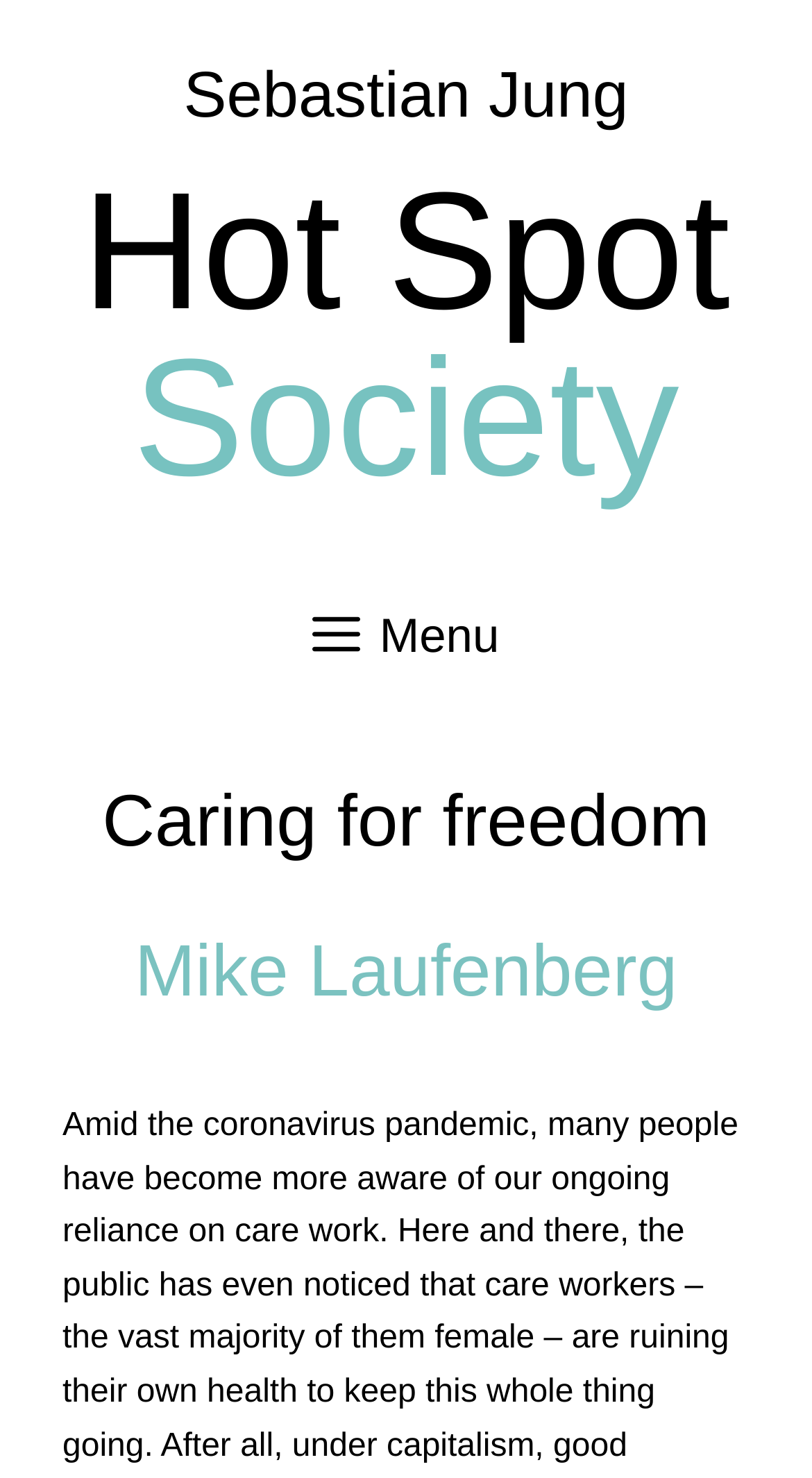Create a detailed narrative of the webpage’s visual and textual elements.

The webpage is titled "Caring for freedom - SEBASTIAN JUNG" and appears to be a personal or professional website. At the top, there is a complementary section that spans most of the width of the page. Within this section, there are two links: "Sebastian Jung" and "Hot Spot Society", positioned side by side, with the former being slightly more to the left.

On the top-left corner, there is a button labeled "Menu" that, when expanded, controls the primary menu. Below the menu button, there is a header section that contains two headings. The first heading, "Caring for freedom", is positioned above the second heading, "Mike Laufenberg". These headings are aligned to the left and occupy a significant portion of the page's width.